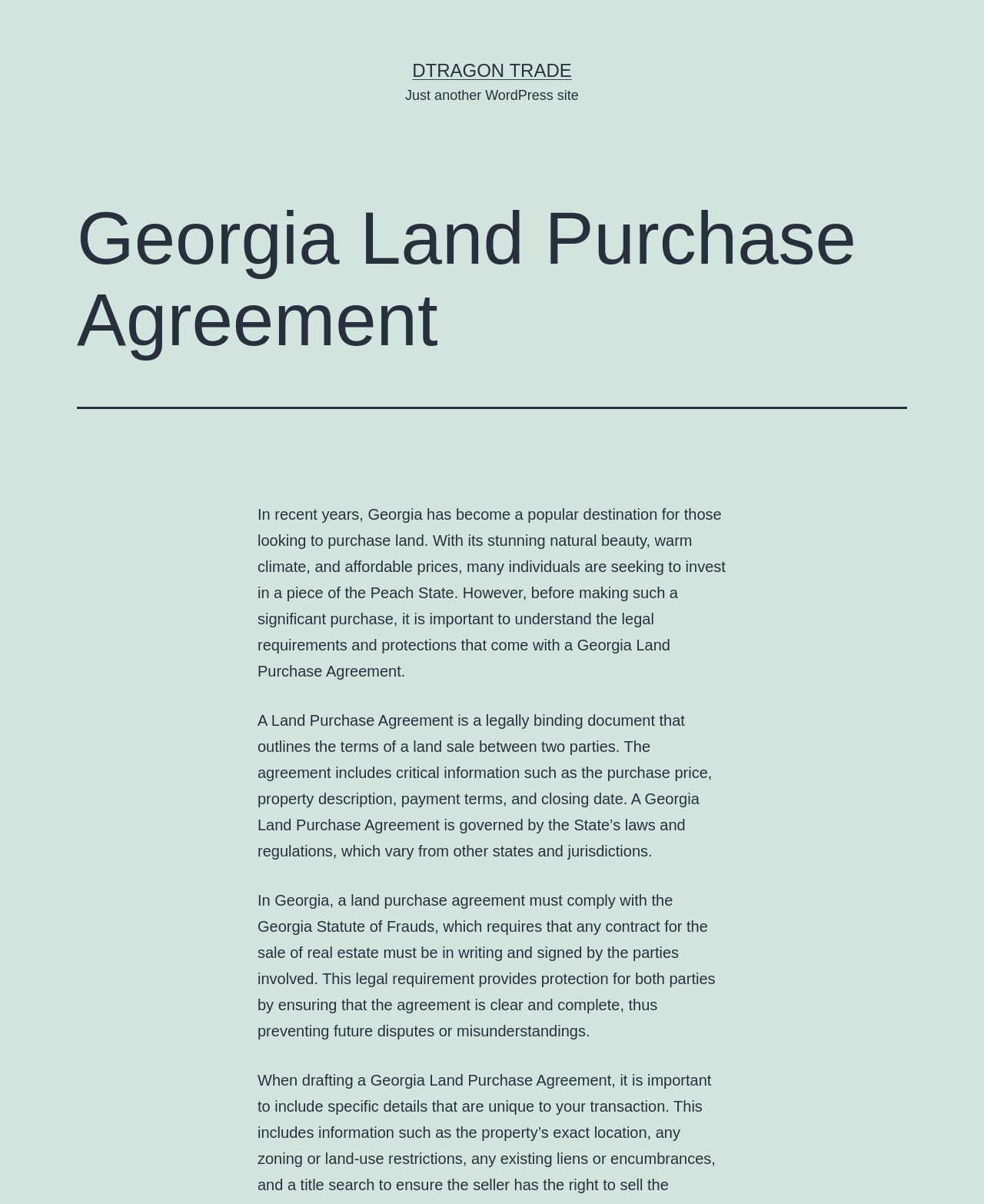Please find and report the primary heading text from the webpage.

Georgia Land Purchase Agreement